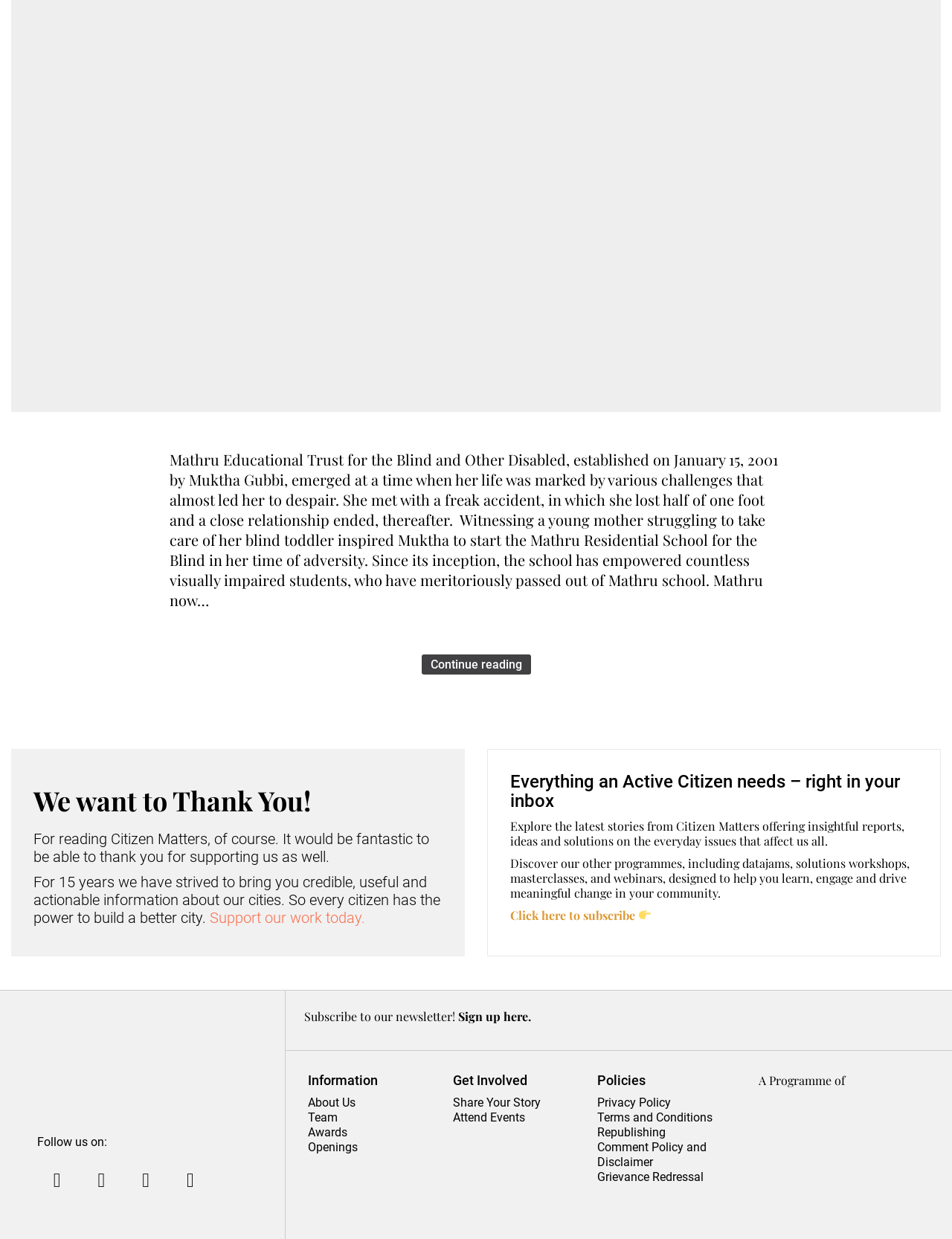From the element description Click here to subscribe, predict the bounding box coordinates of the UI element. The coordinates must be specified in the format (top-left x, top-left y, bottom-right x, bottom-right y) and should be within the 0 to 1 range.

[0.536, 0.732, 0.685, 0.745]